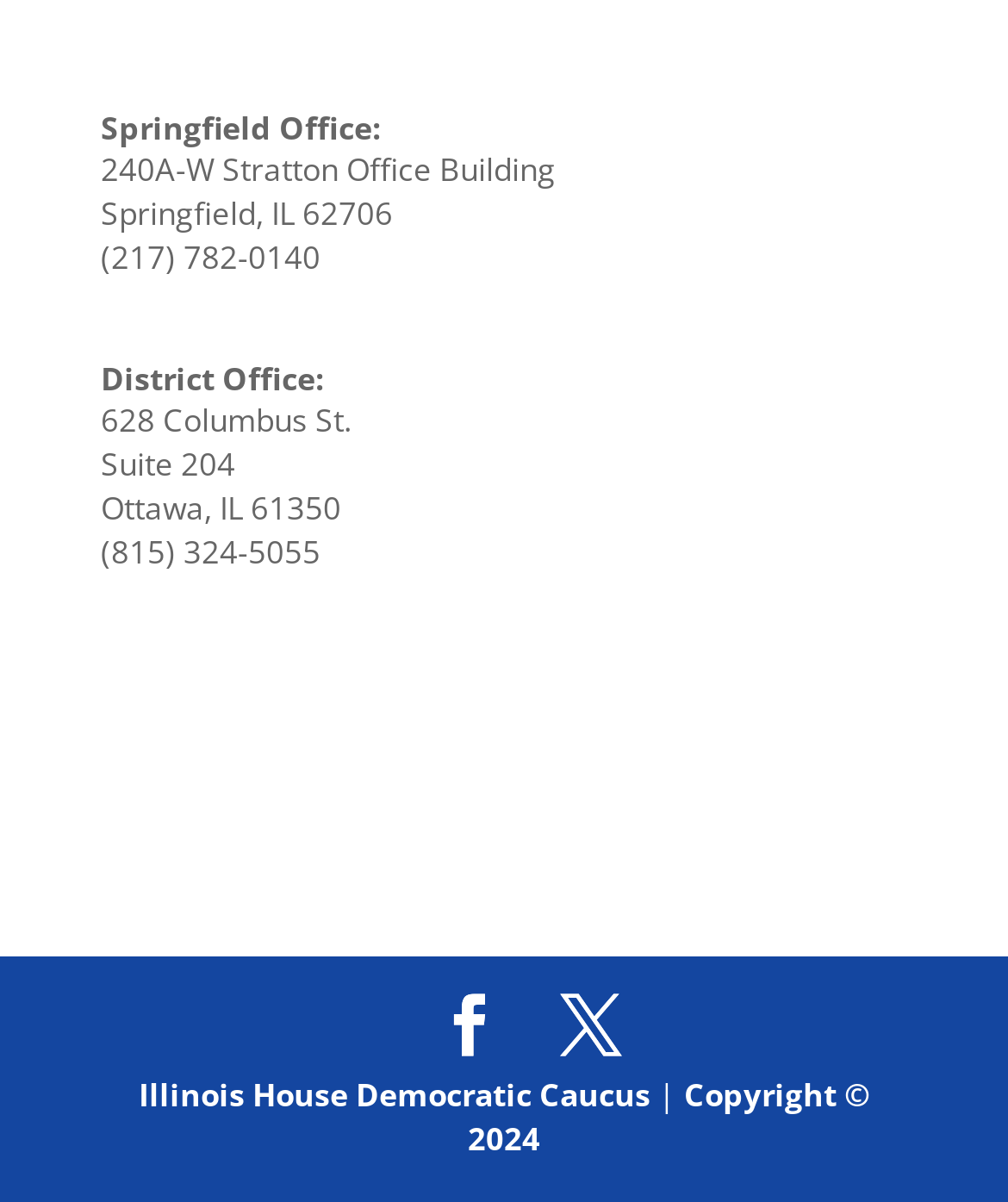Given the element description "Facebook" in the screenshot, predict the bounding box coordinates of that UI element.

[0.435, 0.827, 0.496, 0.879]